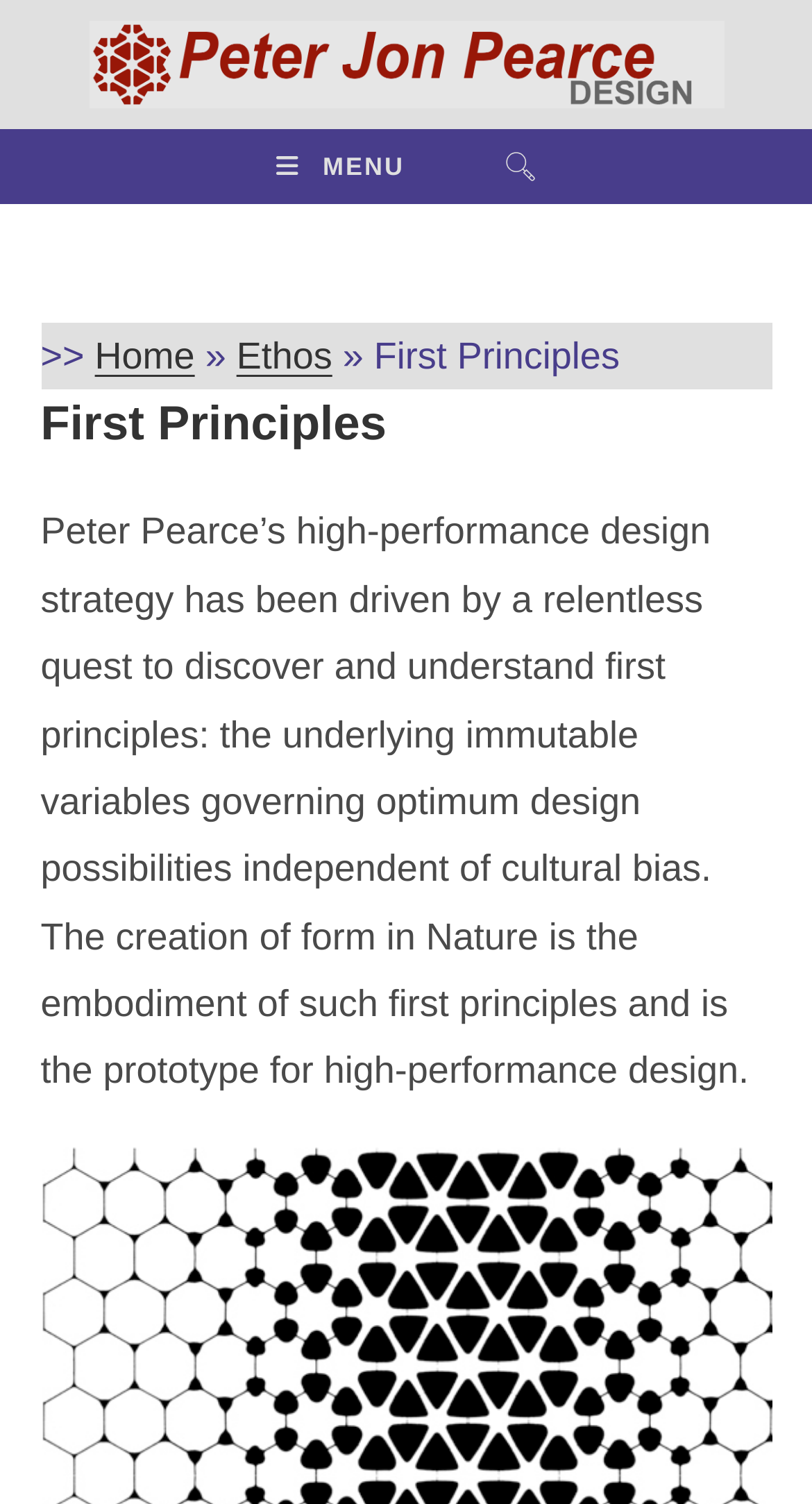Detail the features and information presented on the webpage.

The webpage is titled "First Principles - Peter Jon Pearce Design" and has a prominent link to "Peter Jon Pearce Design" at the top left, accompanied by an image with the same name. Below this, there is a "Mobile Menu" link, followed by a "MENU" static text element.

To the right of the "Mobile Menu" link, there is a "Search for:" link, which contains several elements. These include a period, a ">>" symbol, and links to "Home" and "Ethos", separated by "»" symbols. The "Search for:" link also contains a heading element with the text "First Principles", which is repeated as a static text element below it.

The main content of the webpage is a paragraph of text that describes Peter Pearce's high-performance design strategy, which is driven by a quest to understand first principles in design. The text explains that these first principles are independent of cultural bias and are embodied in the natural world, serving as a prototype for high-performance design. This paragraph of text takes up most of the page, spanning from the top right to the bottom right.